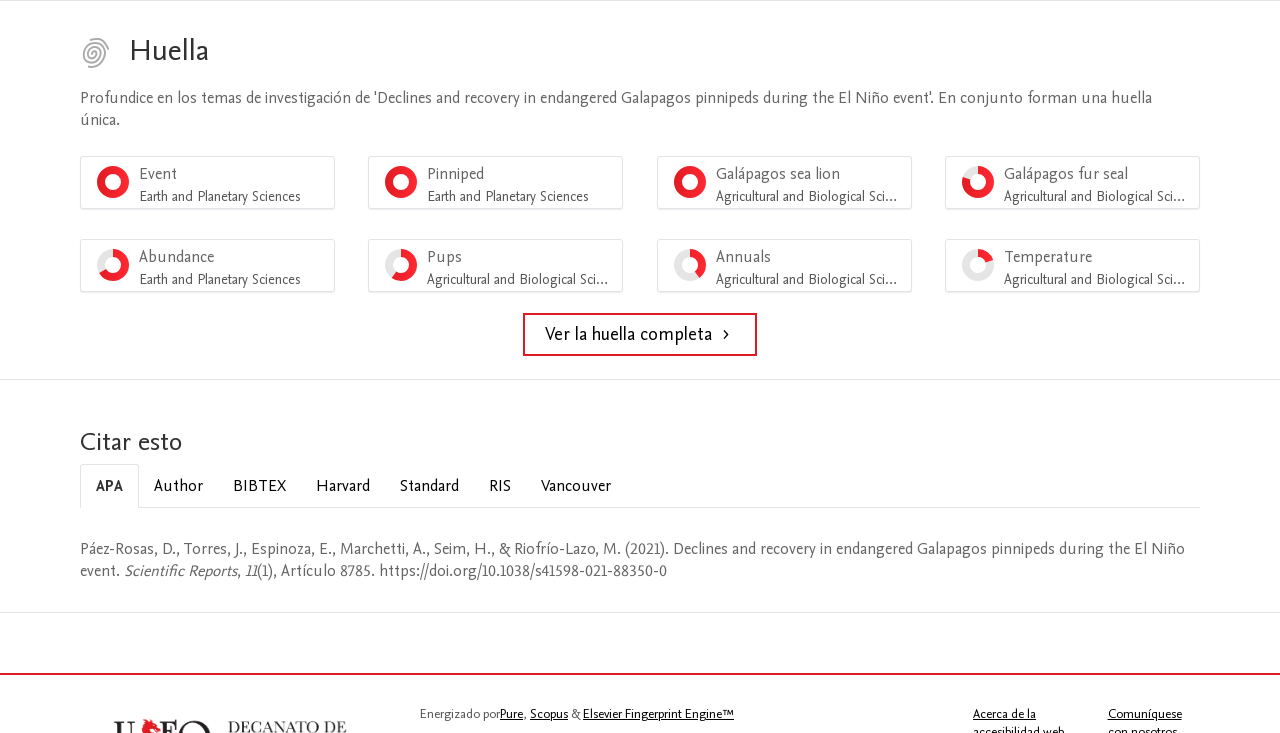What is the title of the article? Examine the screenshot and reply using just one word or a brief phrase.

Declines and recovery in endangered Galapagos pinnipeds during the El Niño event